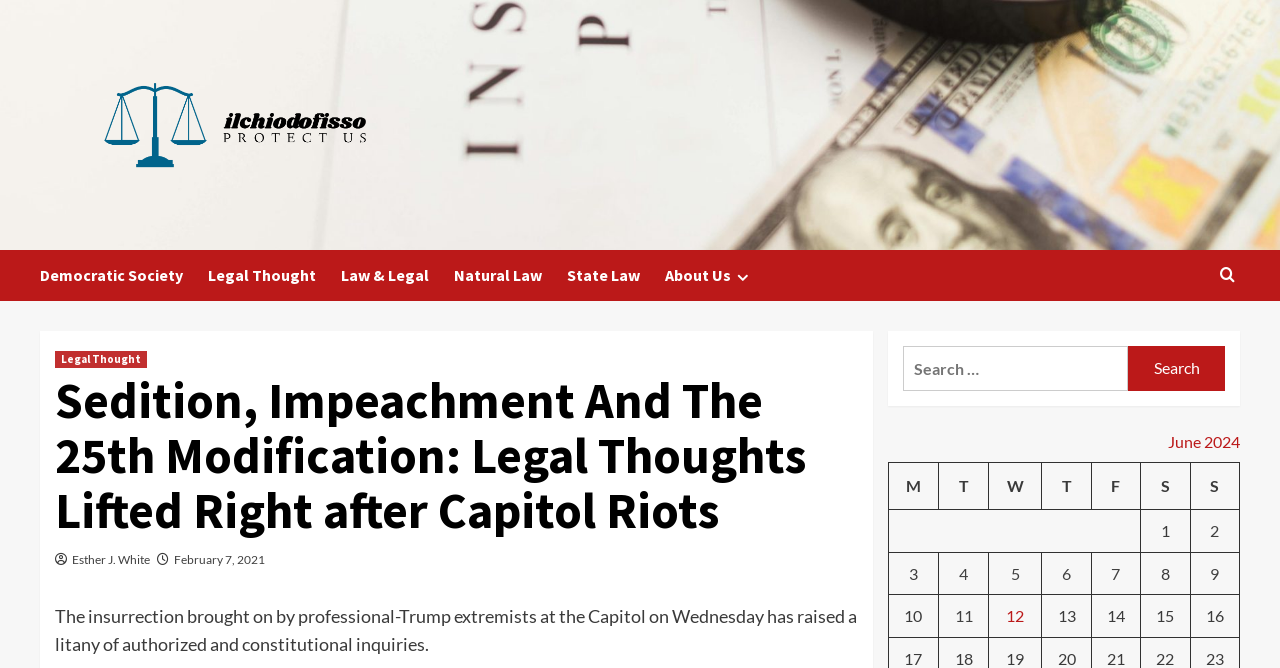Identify the bounding box coordinates necessary to click and complete the given instruction: "Go to the 'About Us' page".

[0.52, 0.375, 0.609, 0.45]